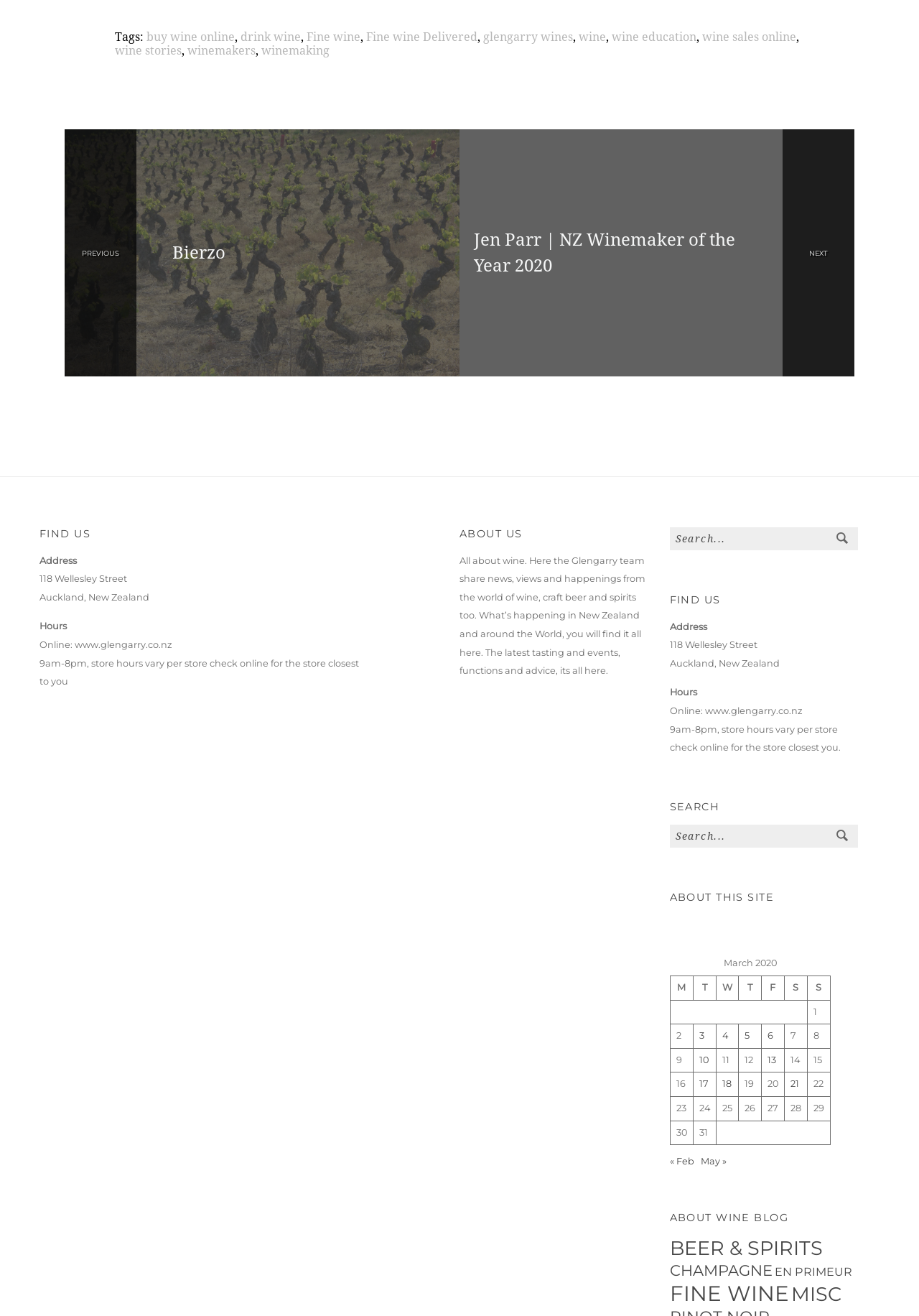Could you locate the bounding box coordinates for the section that should be clicked to accomplish this task: "View 'About us' page".

[0.5, 0.401, 0.705, 0.419]